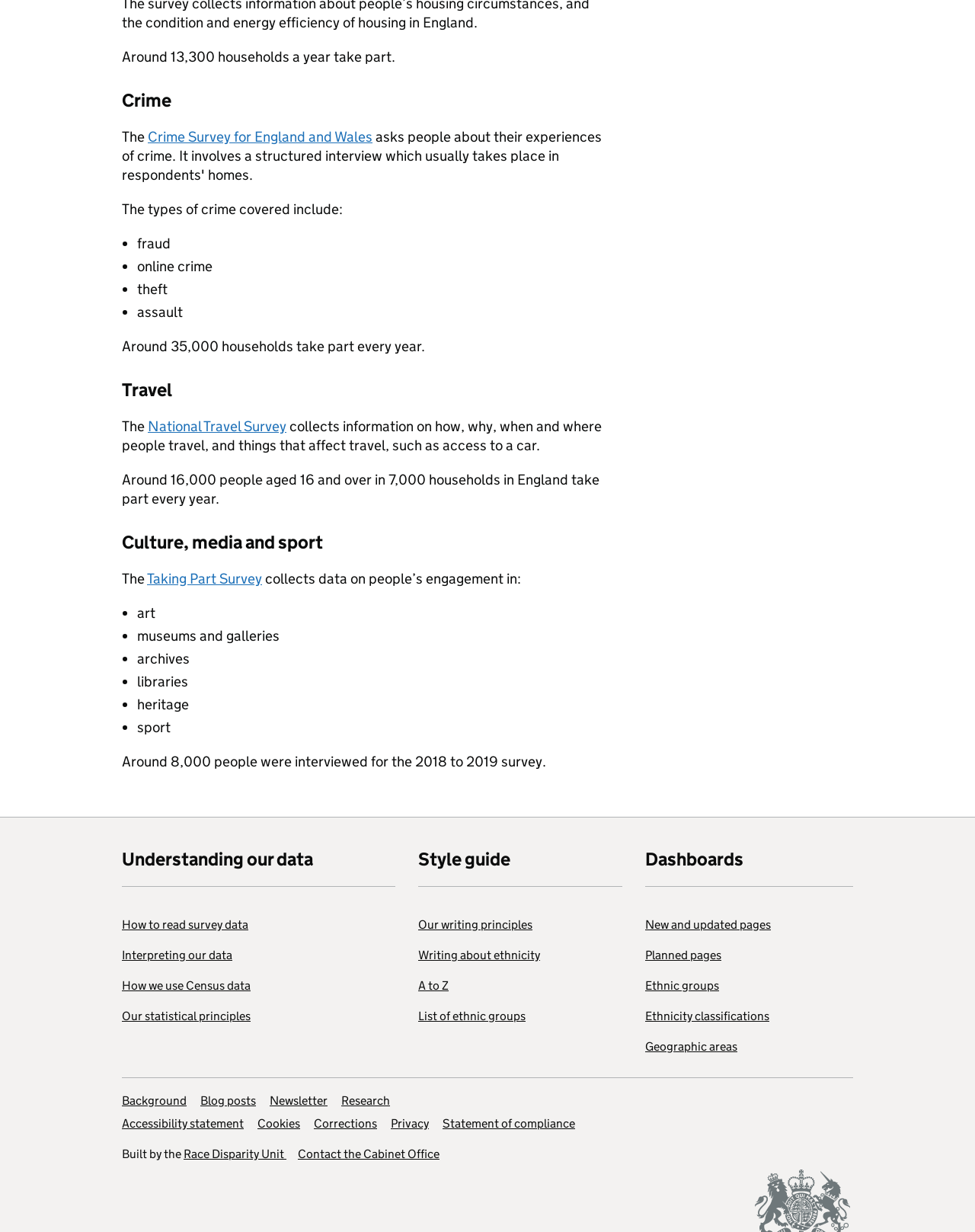Based on the element description "Background", predict the bounding box coordinates of the UI element.

[0.125, 0.887, 0.203, 0.899]